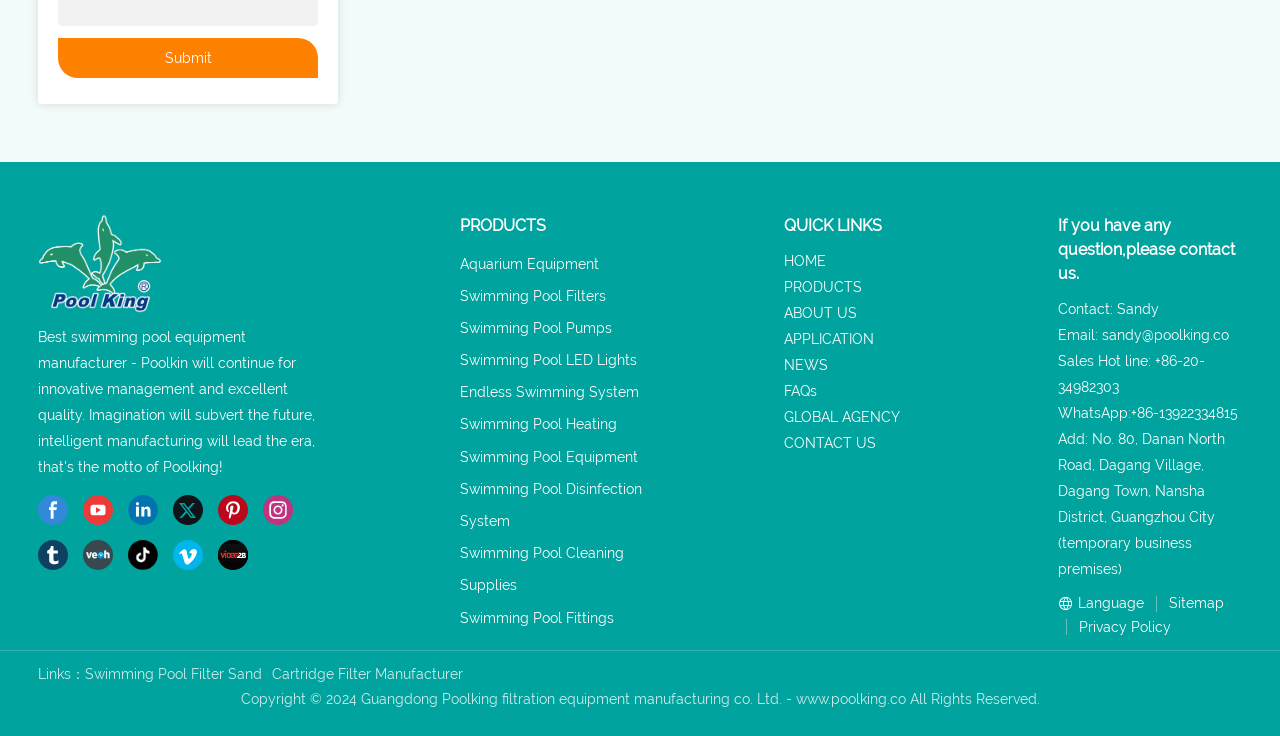Specify the bounding box coordinates for the region that must be clicked to perform the given instruction: "Visit the Poolking homepage".

[0.03, 0.29, 0.217, 0.426]